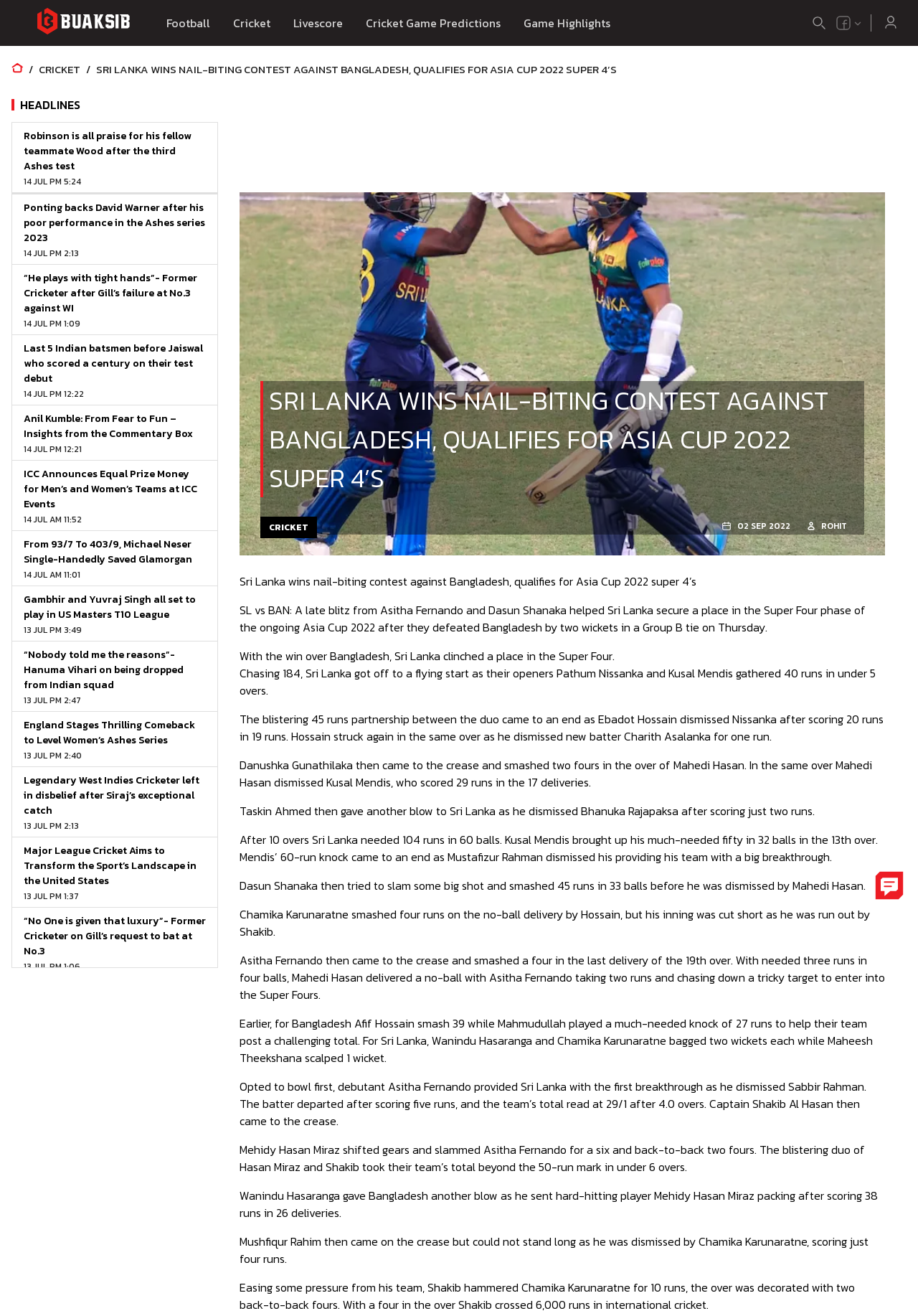Determine the bounding box coordinates for the clickable element required to fulfill the instruction: "Click on the 'Facebook' link". Provide the coordinates as four float numbers between 0 and 1, i.e., [left, top, right, bottom].

[0.909, 0.011, 0.928, 0.024]